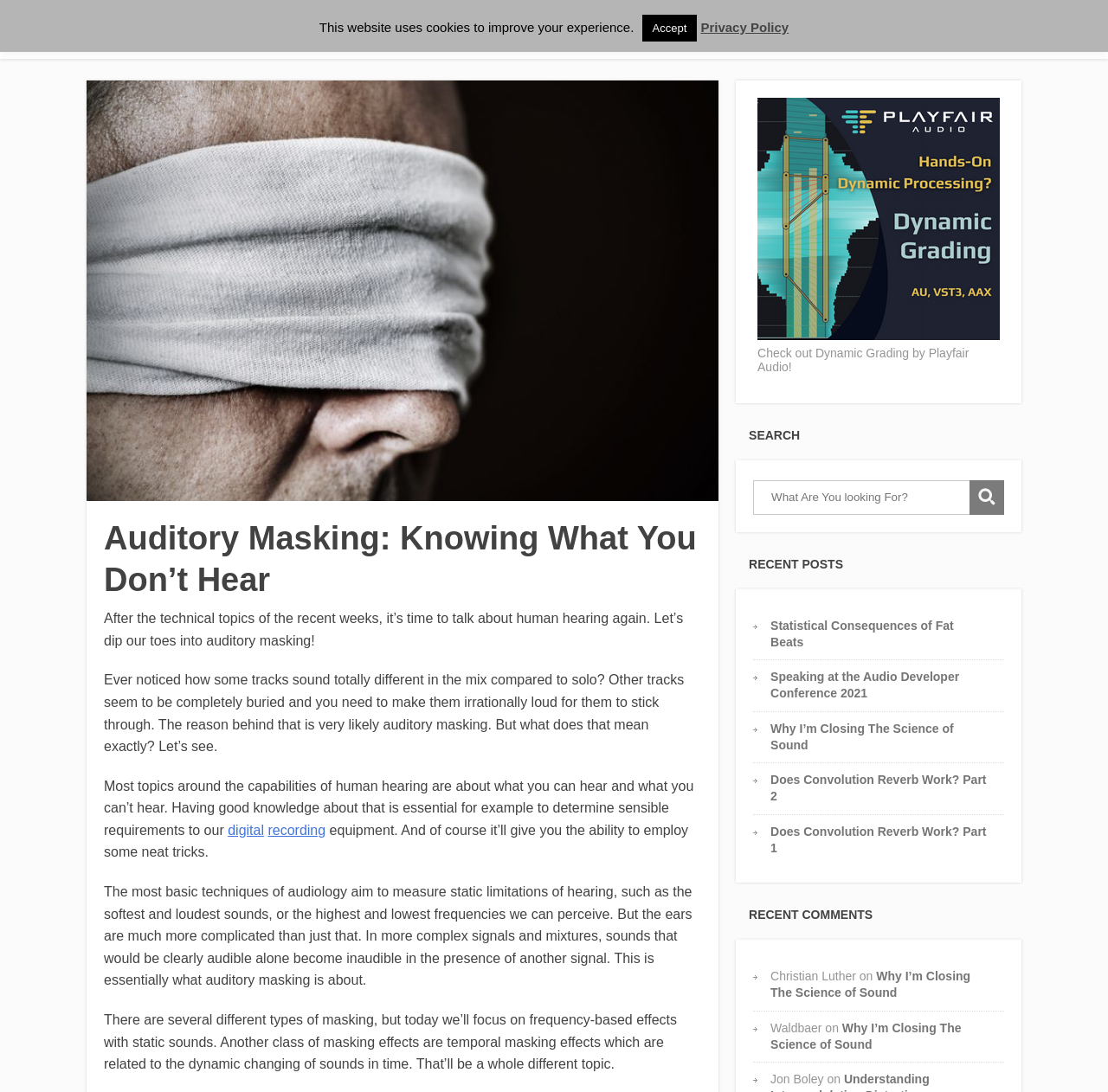Locate the bounding box coordinates of the item that should be clicked to fulfill the instruction: "Click the 'Home' link".

[0.724, 0.016, 0.773, 0.046]